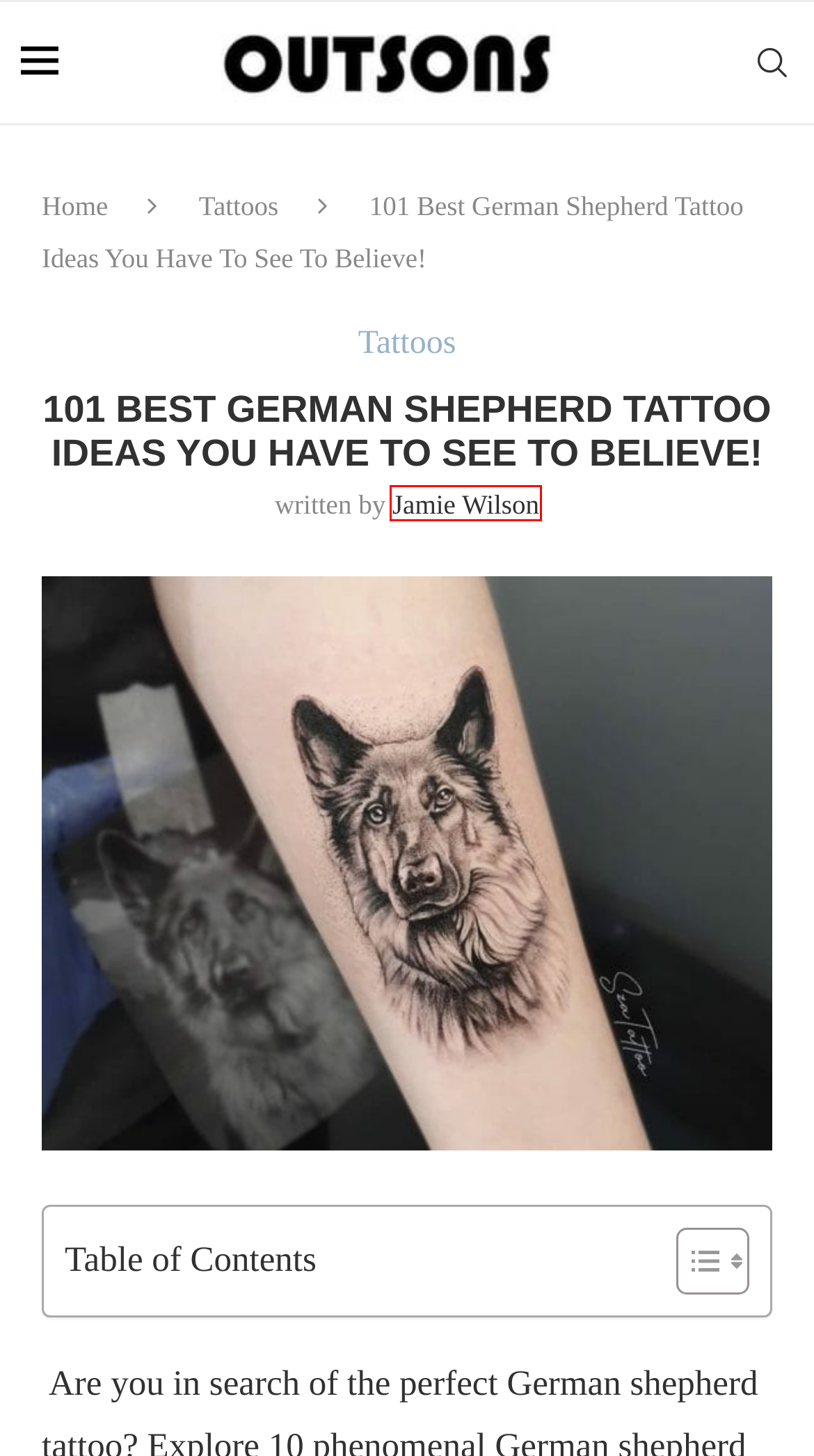Provided is a screenshot of a webpage with a red bounding box around an element. Select the most accurate webpage description for the page that appears after clicking the highlighted element. Here are the candidates:
A. 101 Best Black And White Tattoo Ideas You'll Have To See To Believe!
B. Grooming - Outsons
C. Jamie Wilson - Outsons
D. Outsons - Get fashion tips, tattoo ideas and style advice
E. Tattoos - Outsons
F. 101 Best Traditional Bear Tattoo Ideas You Have To See To Believe!
G. Meet The Team - Outsons
H. 101 Best German Tattoo Designs That Will Blow Your Mind!

C